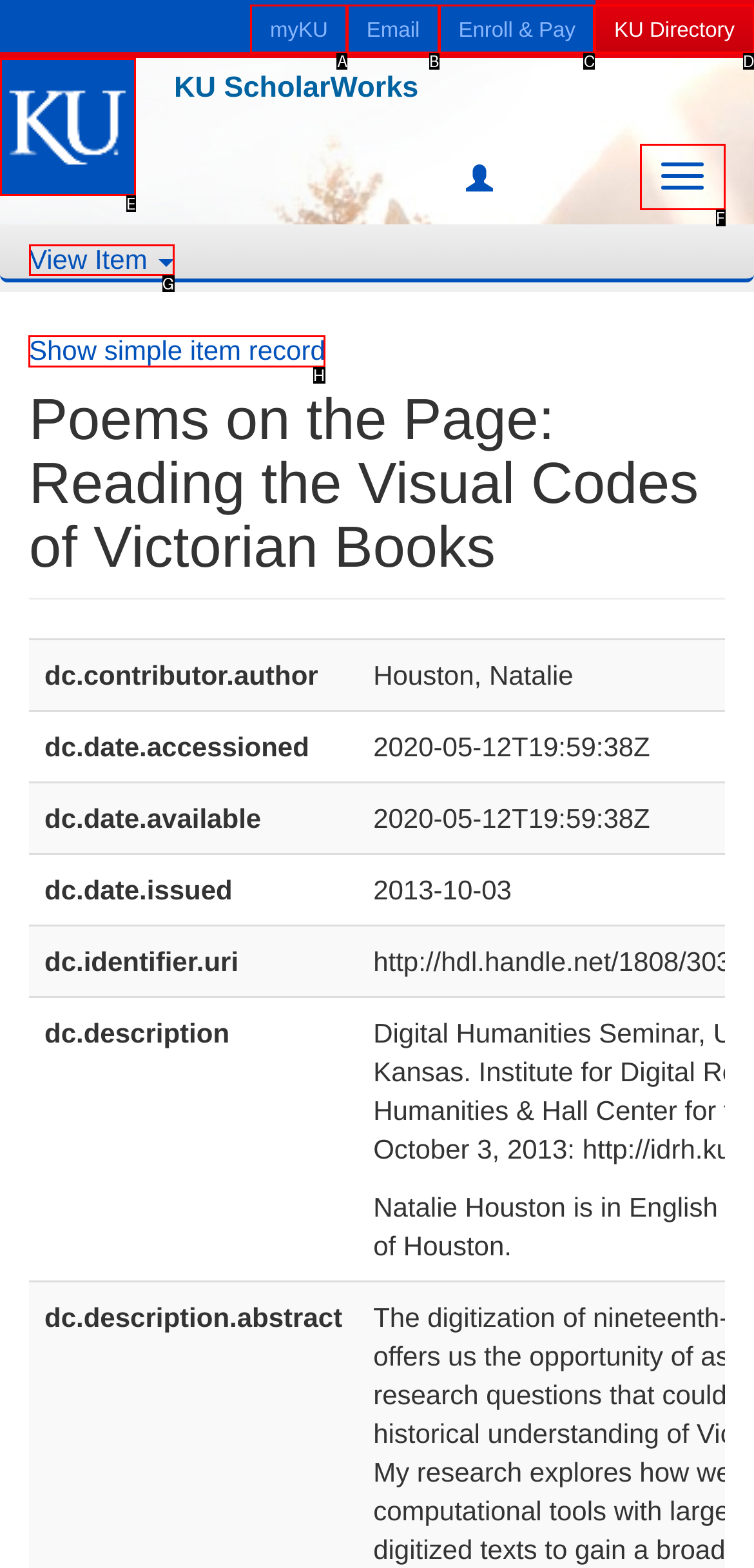Please indicate which option's letter corresponds to the task: Show simple item record by examining the highlighted elements in the screenshot.

H